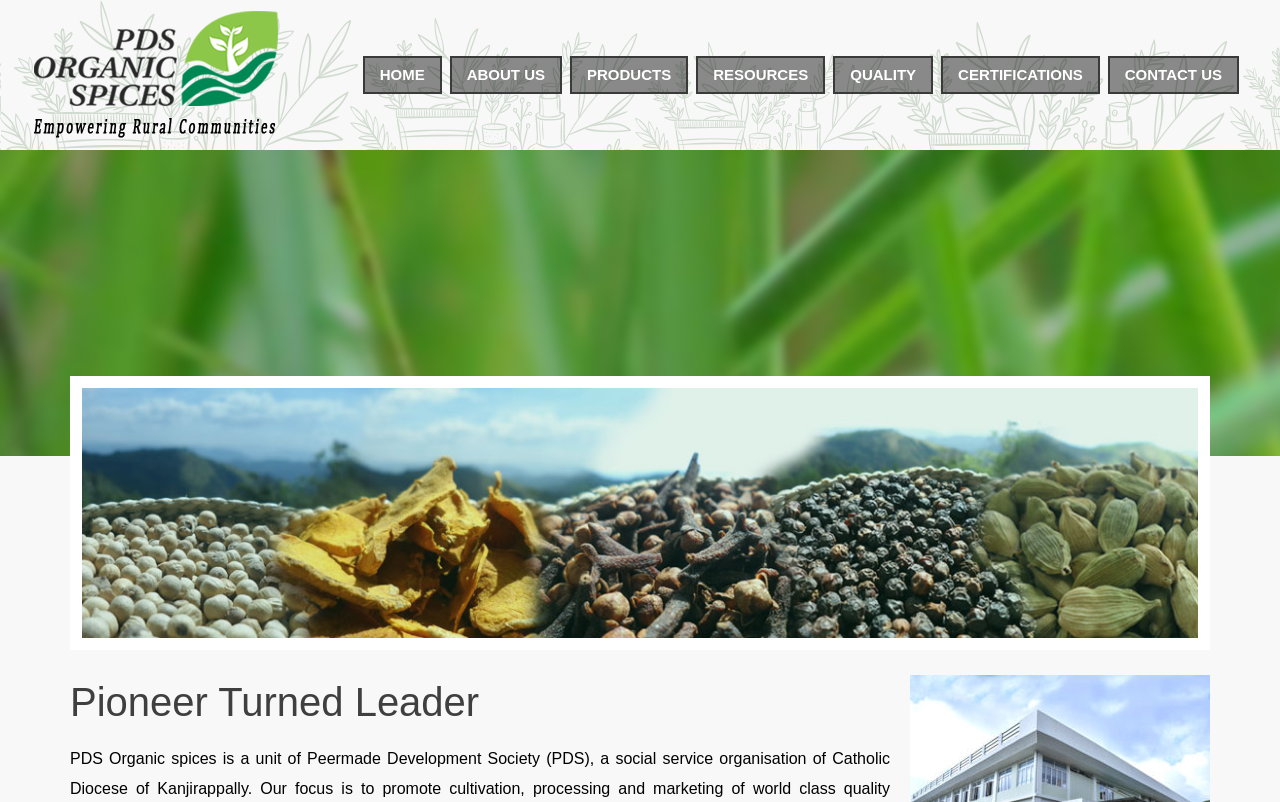What is the theme of the image at the top?
Based on the screenshot, provide your answer in one word or phrase.

Organic Spices